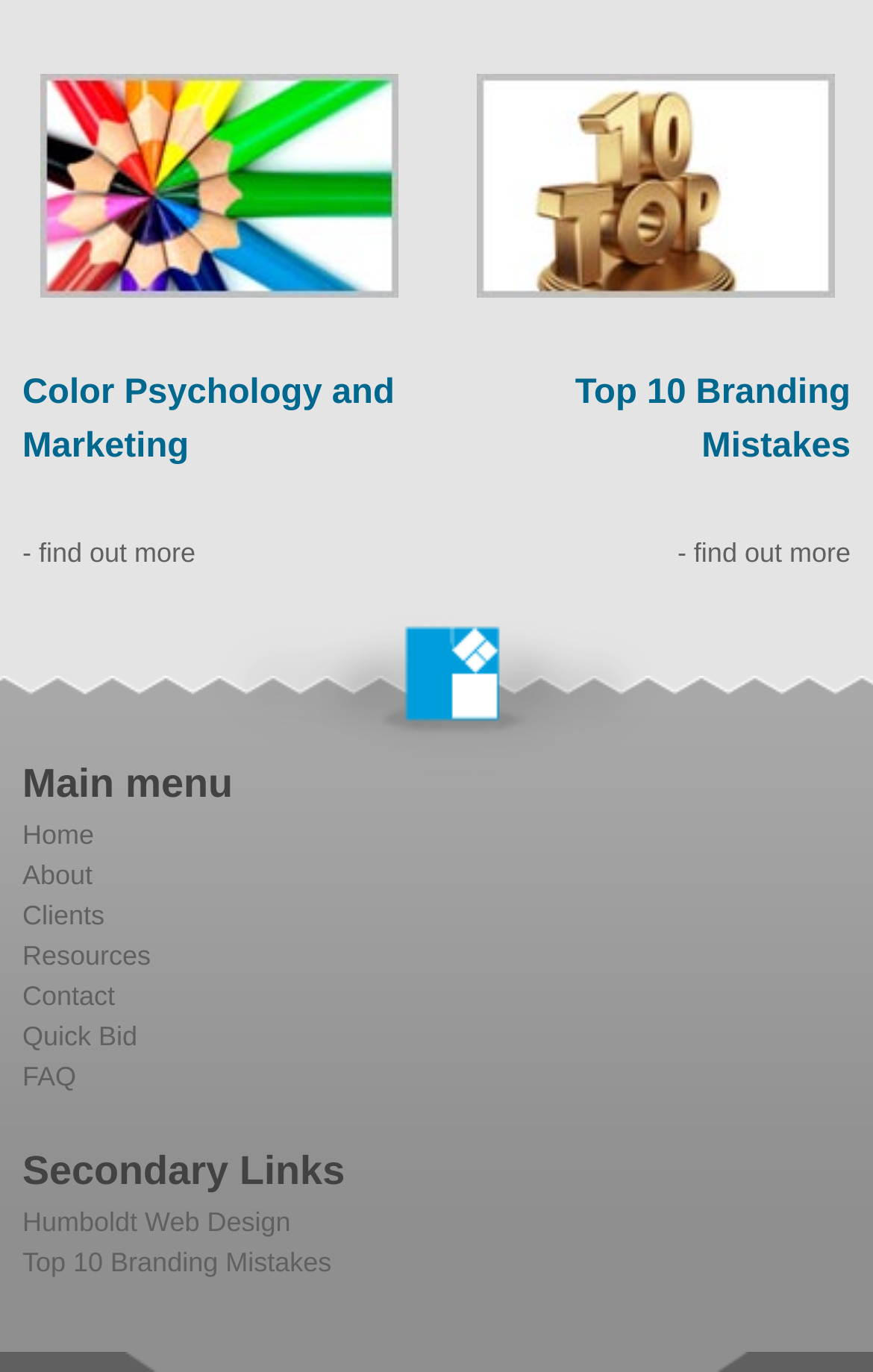Please determine the bounding box of the UI element that matches this description: Quick Bid. The coordinates should be given as (top-left x, top-left y, bottom-right x, bottom-right y), with all values between 0 and 1.

[0.026, 0.744, 0.157, 0.767]